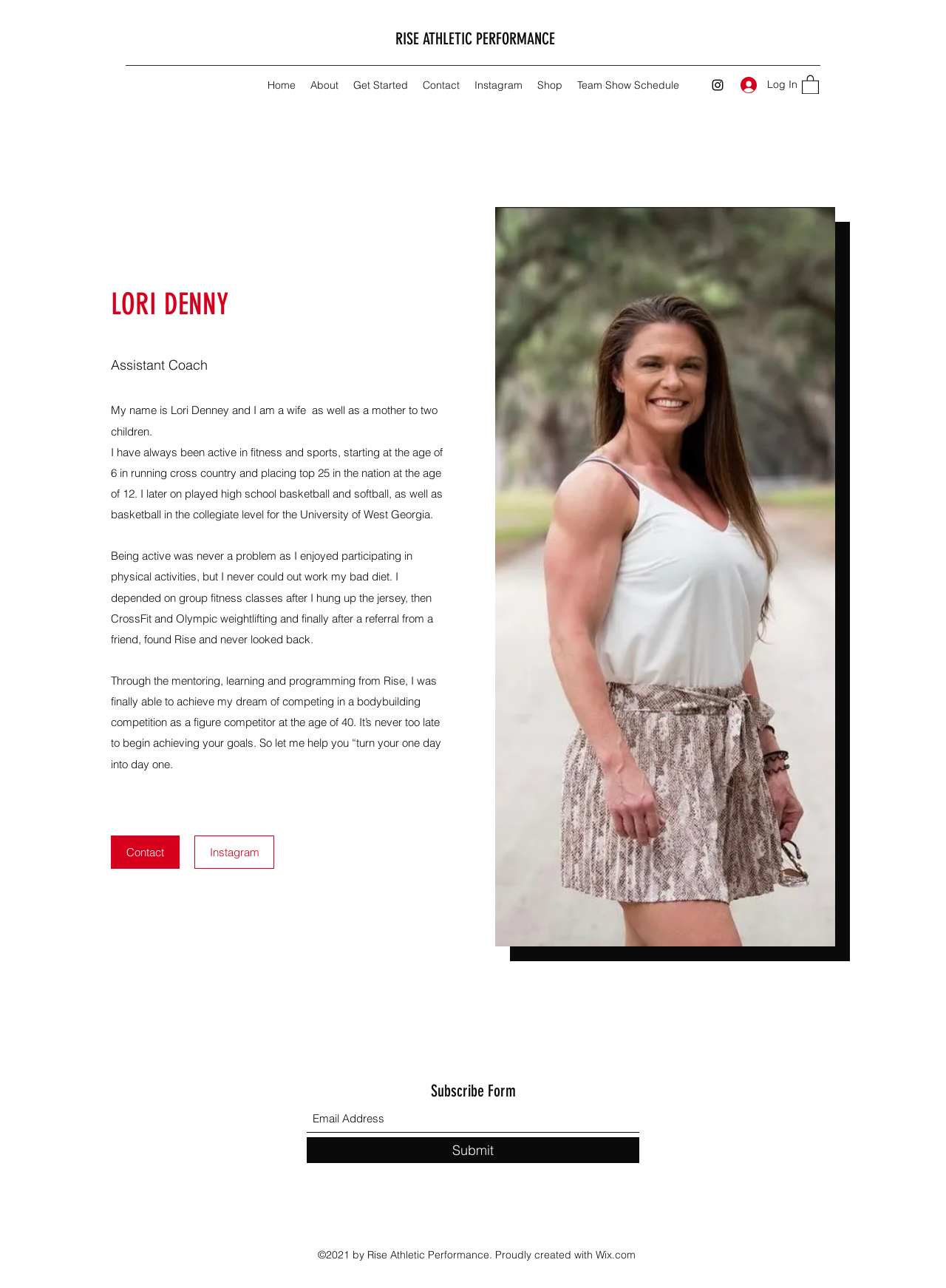Please determine the bounding box coordinates of the element to click on in order to accomplish the following task: "Click on the 'Instagram' link". Ensure the coordinates are four float numbers ranging from 0 to 1, i.e., [left, top, right, bottom].

[0.493, 0.057, 0.56, 0.075]